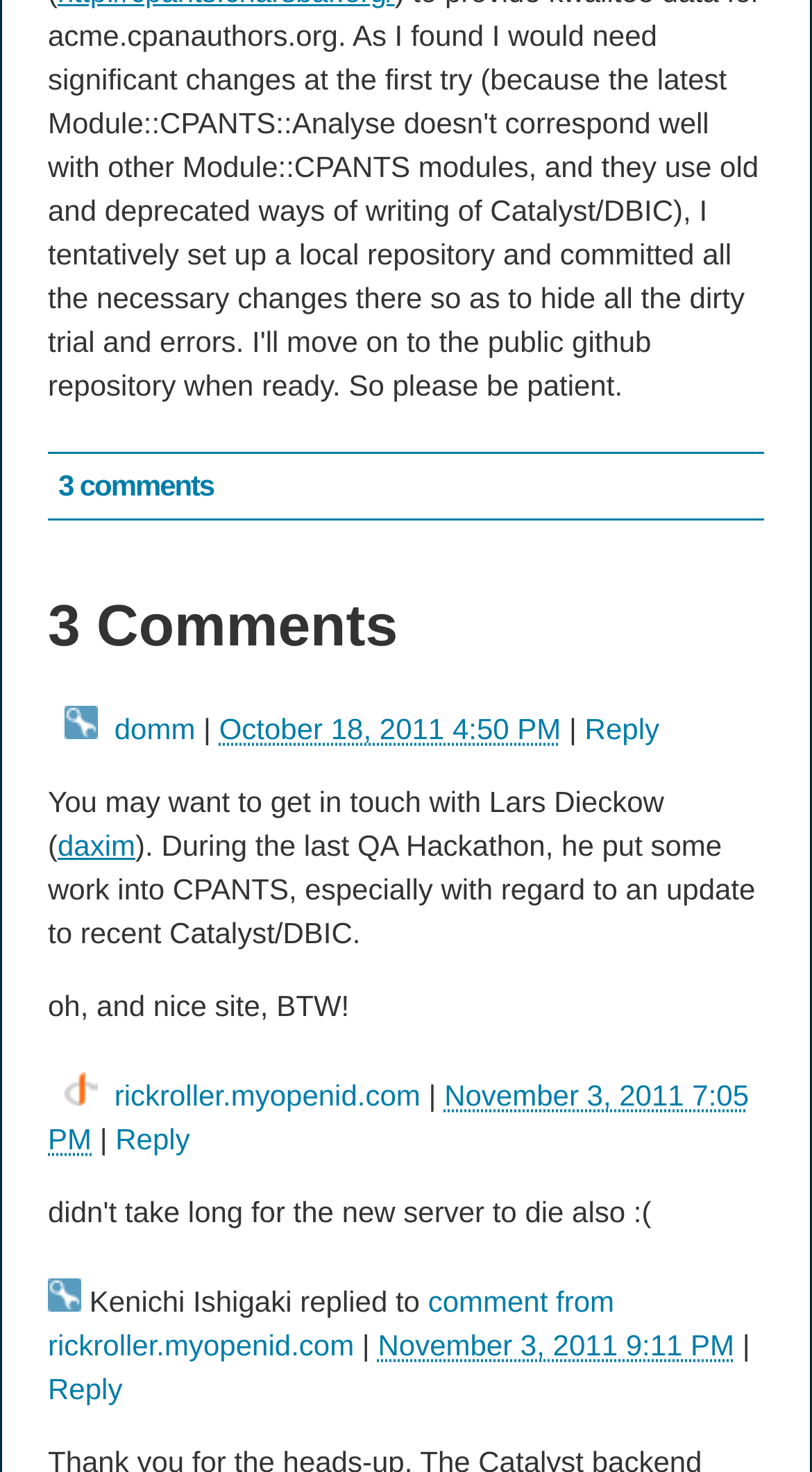What is the purpose of the 'Reply' links?
Look at the screenshot and respond with a single word or phrase.

To reply to comments